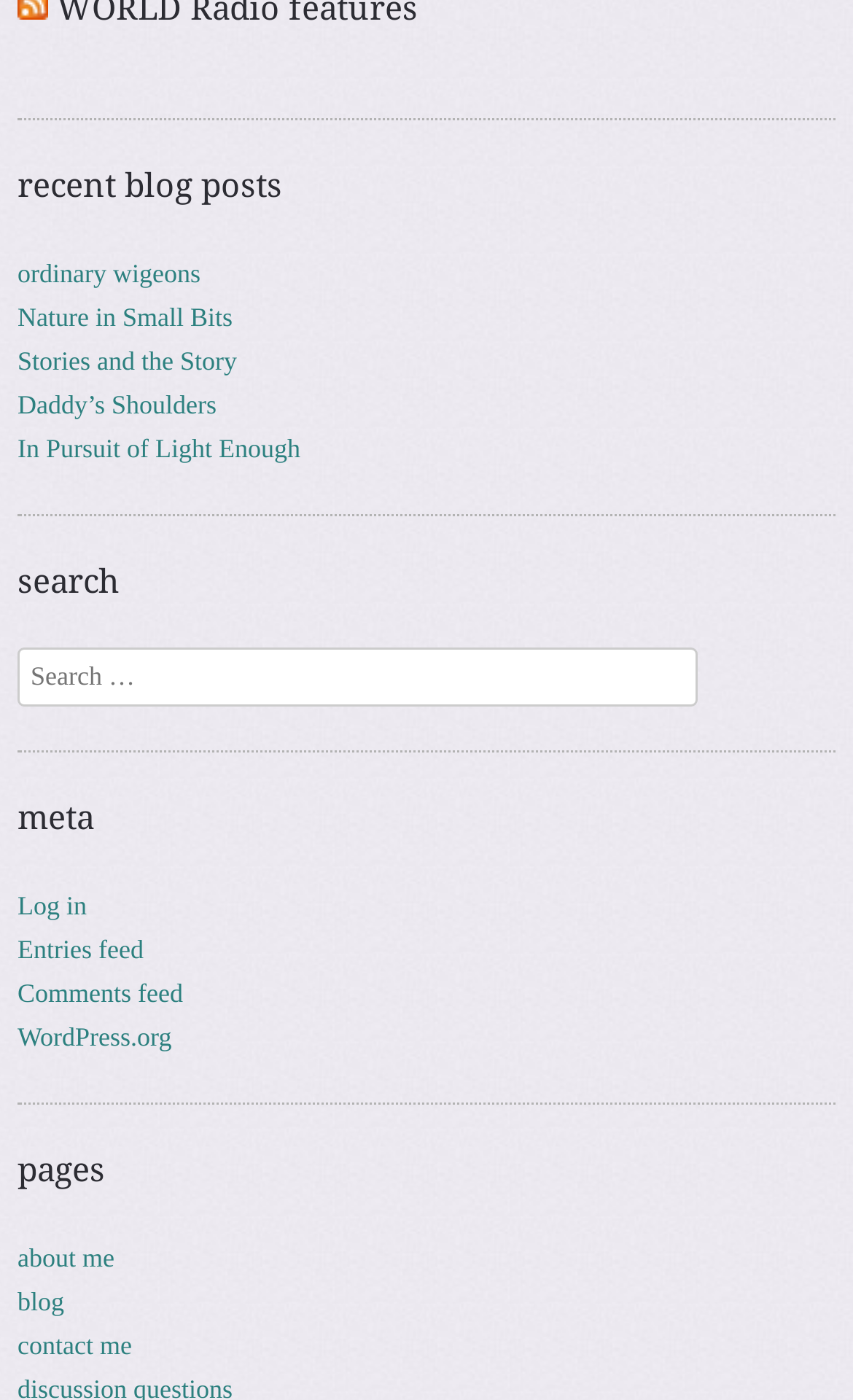What is the purpose of the textbox?
Based on the image, provide a one-word or brief-phrase response.

Search